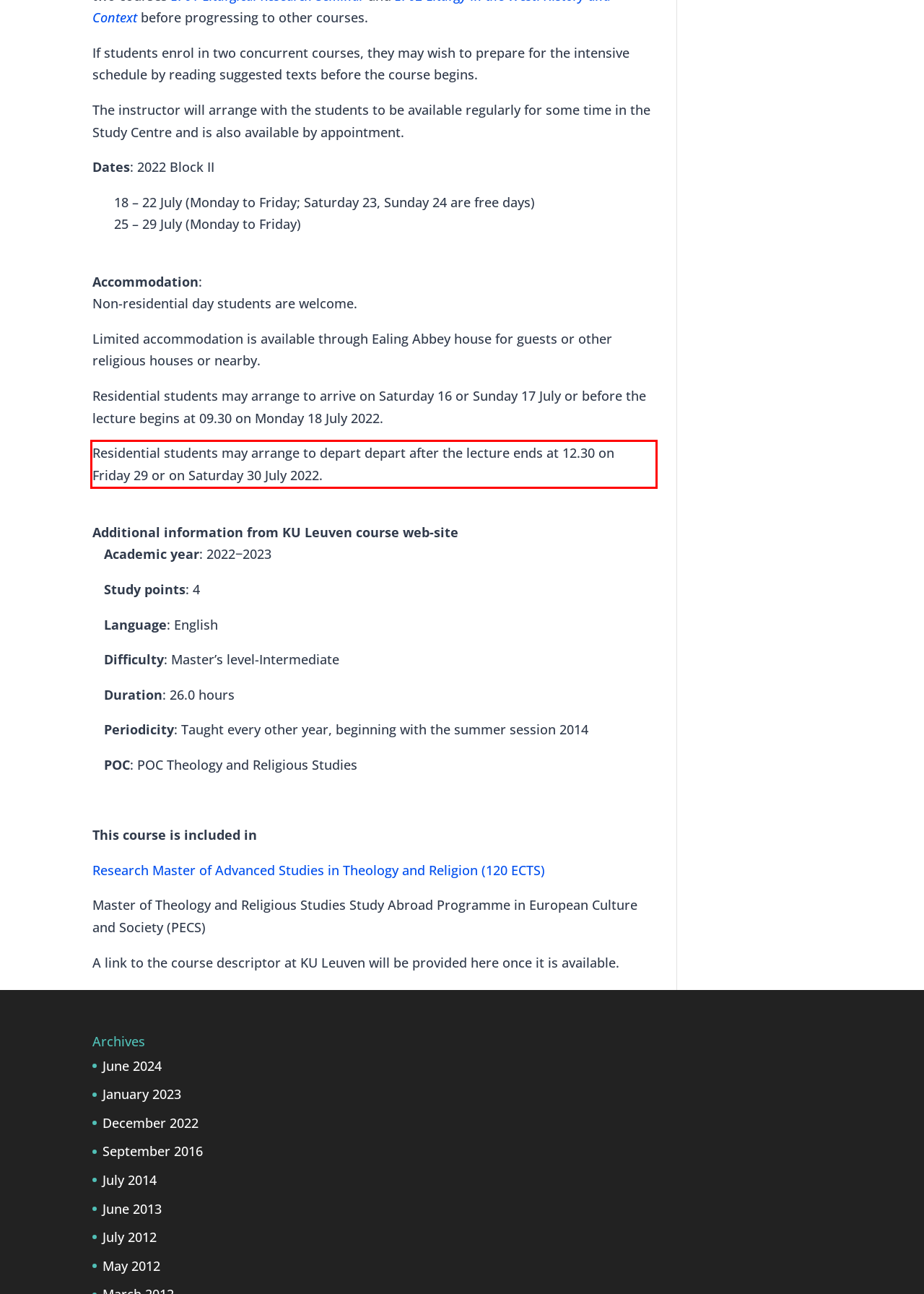Using the provided webpage screenshot, identify and read the text within the red rectangle bounding box.

Residential students may arrange to depart depart after the lecture ends at 12.30 on Friday 29 or on Saturday 30 July 2022.